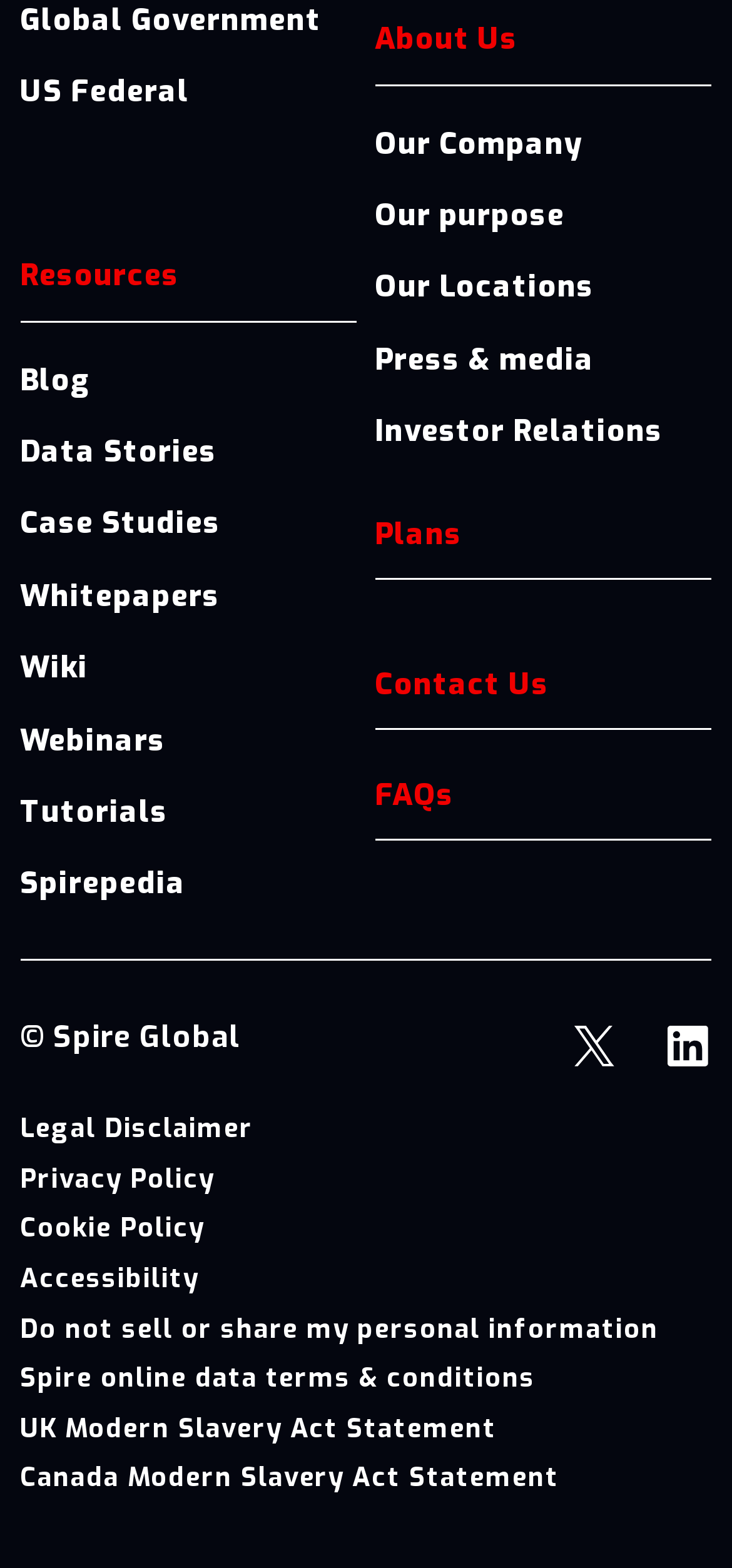How many links are there in total on the webpage?
Based on the screenshot, respond with a single word or phrase.

24